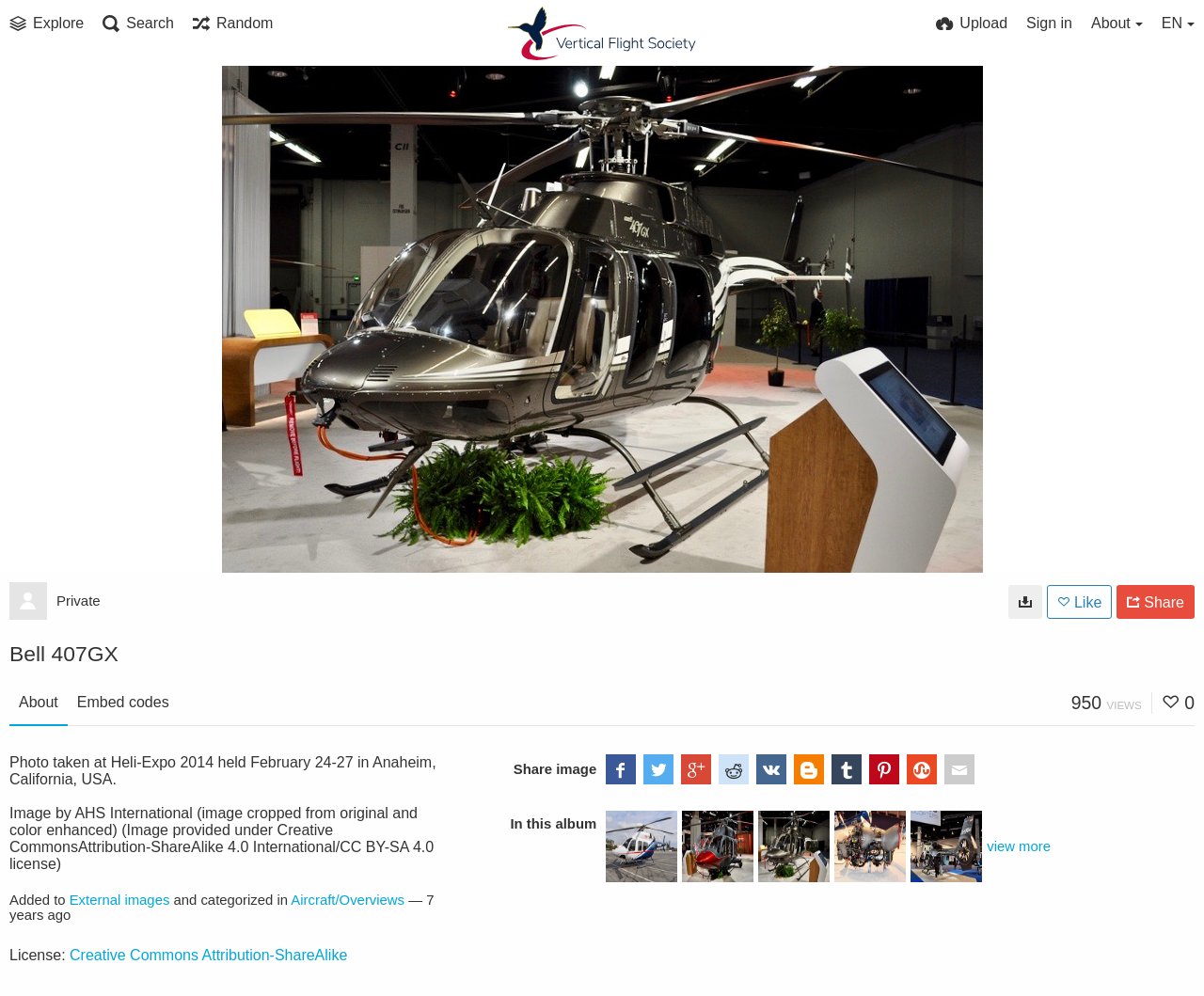How many views does the image have?
From the screenshot, supply a one-word or short-phrase answer.

950